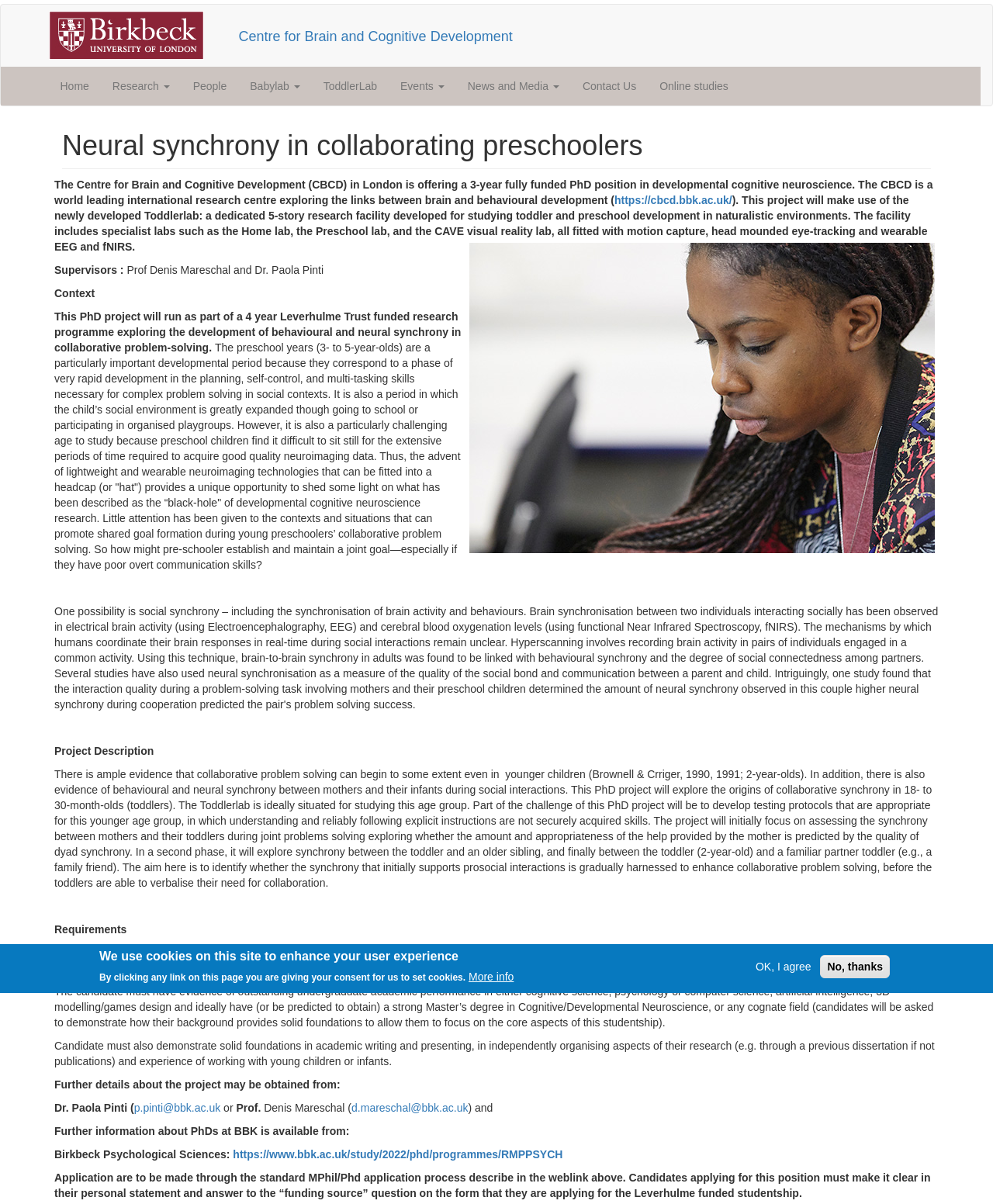Identify the coordinates of the bounding box for the element described below: "Home". Return the coordinates as four float numbers between 0 and 1: [left, top, right, bottom].

[0.049, 0.055, 0.101, 0.088]